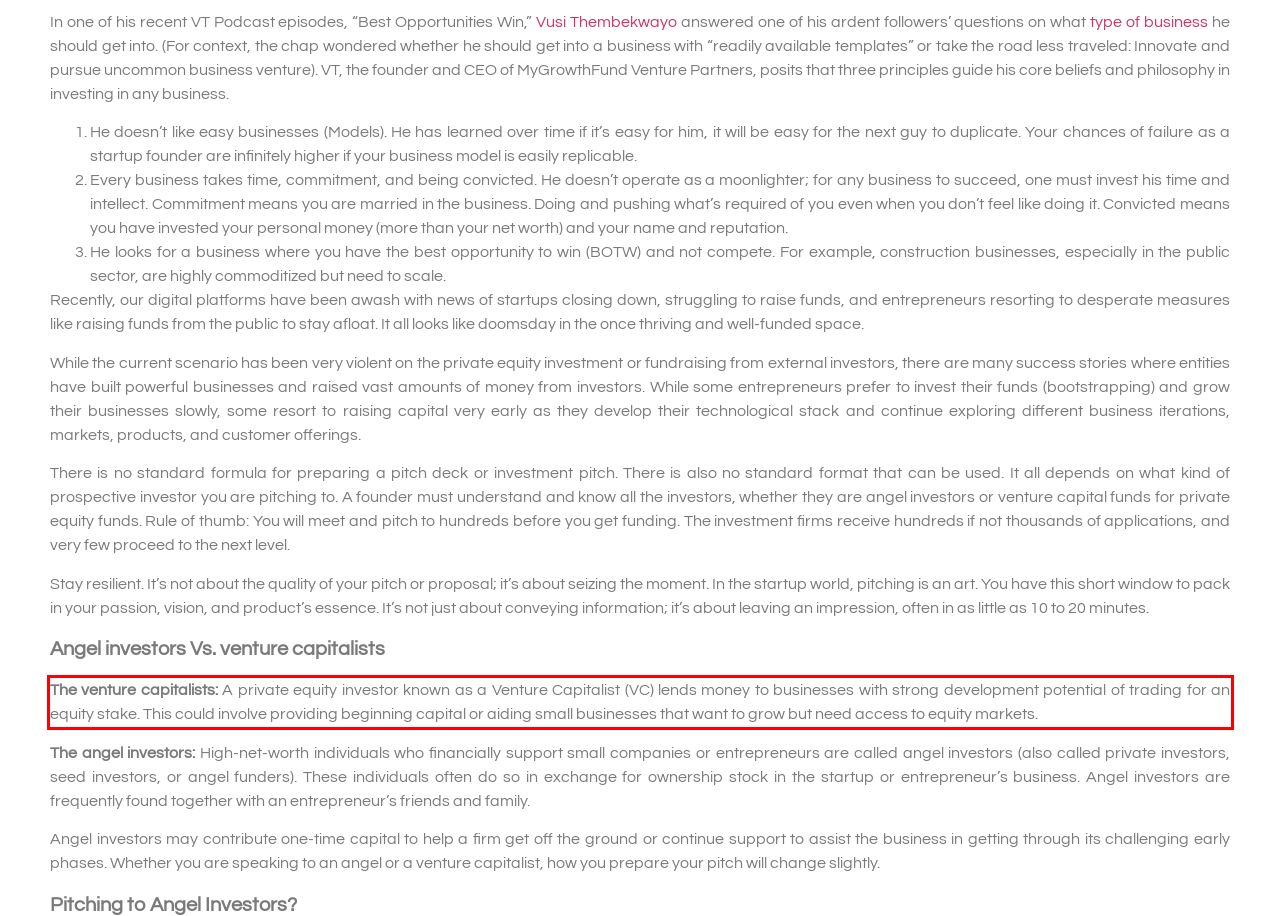Using the provided webpage screenshot, identify and read the text within the red rectangle bounding box.

The venture capitalists: A private equity investor known as a Venture Capitalist (VC) lends money to businesses with strong development potential of trading for an equity stake. This could involve providing beginning capital or aiding small businesses that want to grow but need access to equity markets.